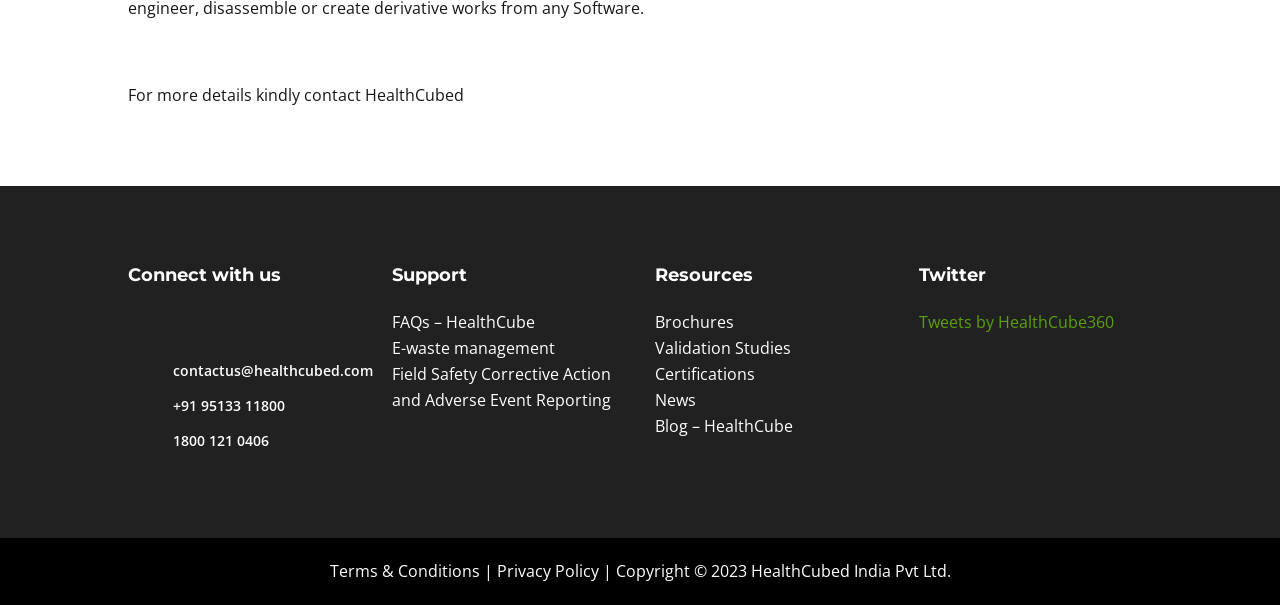Please indicate the bounding box coordinates for the clickable area to complete the following task: "Read the blog". The coordinates should be specified as four float numbers between 0 and 1, i.e., [left, top, right, bottom].

[0.512, 0.686, 0.62, 0.722]